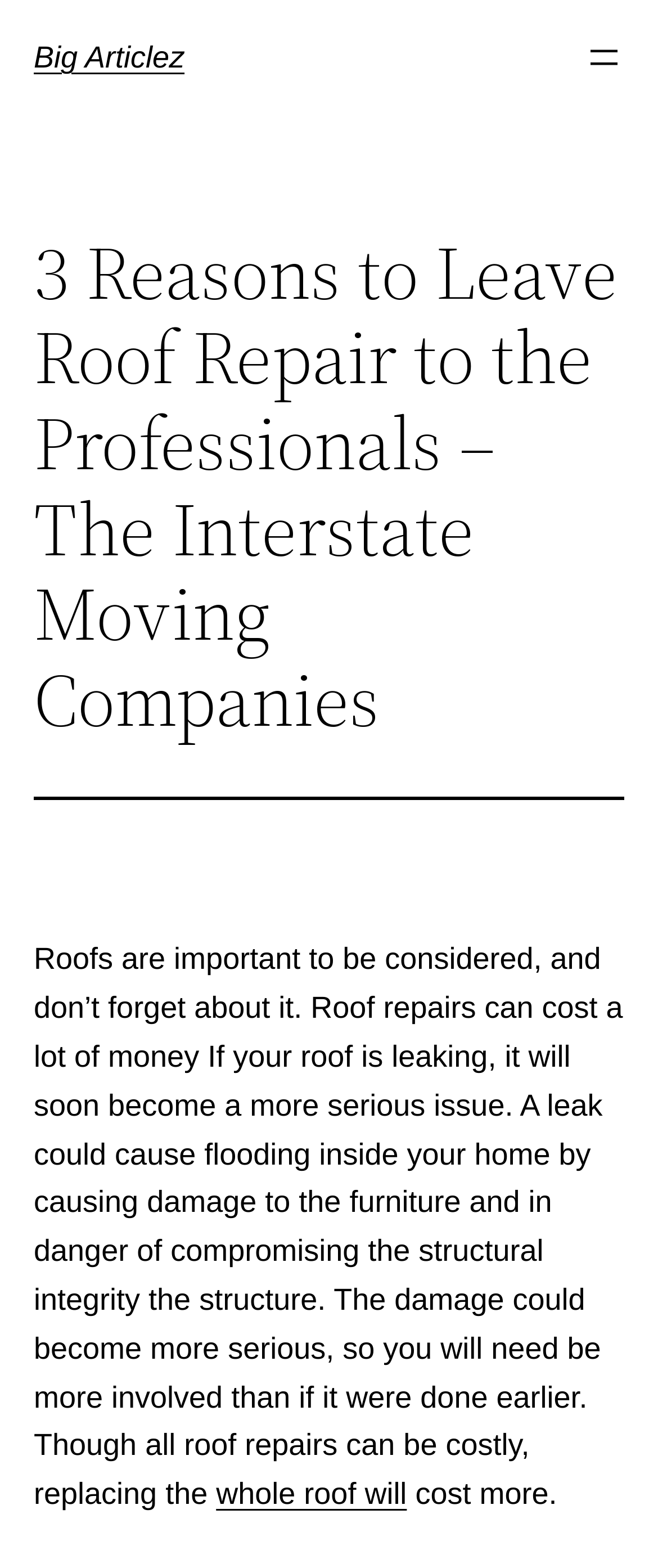What is the consequence of not repairing roofs?
Please provide a comprehensive and detailed answer to the question.

The webpage implies that if roofs are not repaired, the damage will become more serious, leading to more costly repairs and potentially even more severe consequences.